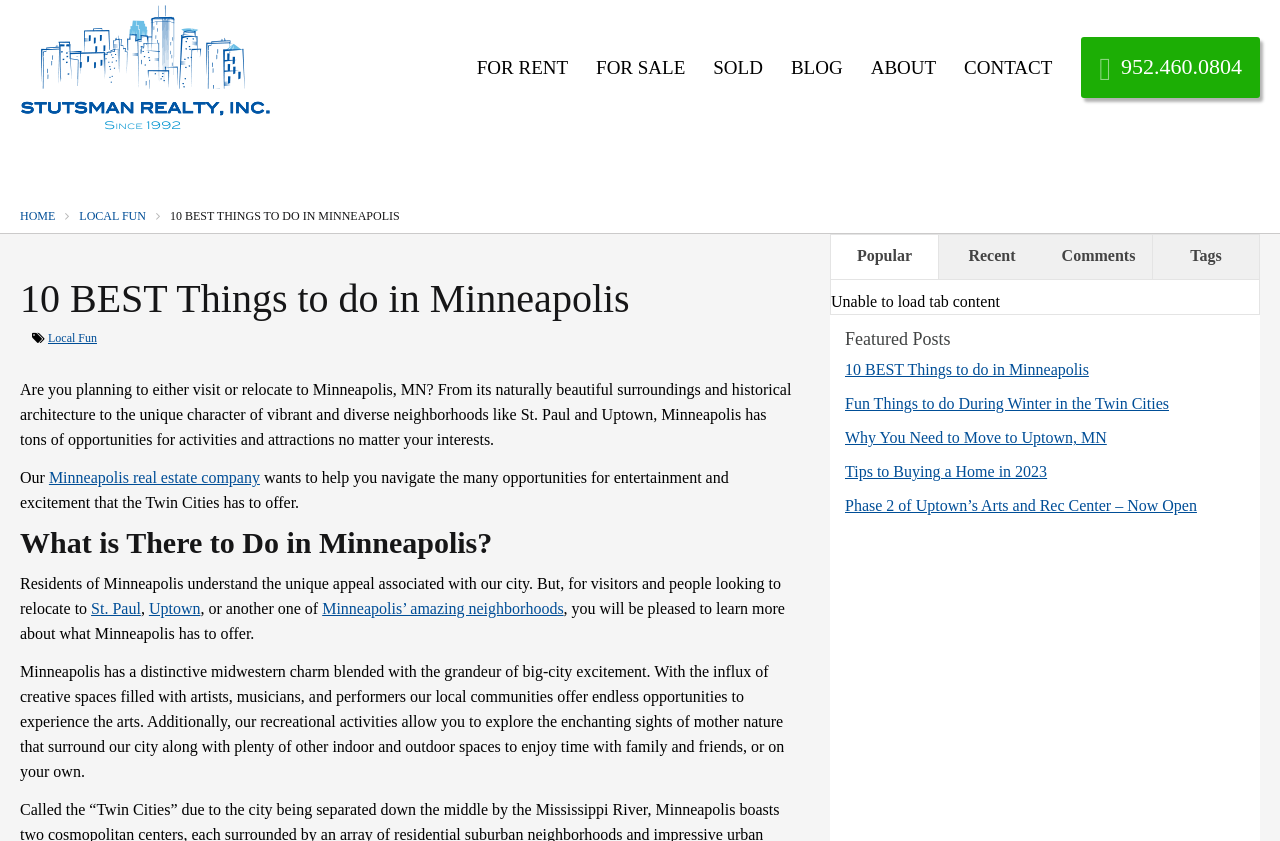What is the topic of the featured post 'Why You Need to Move to Uptown, MN'?
Please respond to the question with a detailed and well-explained answer.

The featured post 'Why You Need to Move to Uptown, MN' is listed under the 'Featured Posts' section, and its topic is about moving to Uptown, MN.